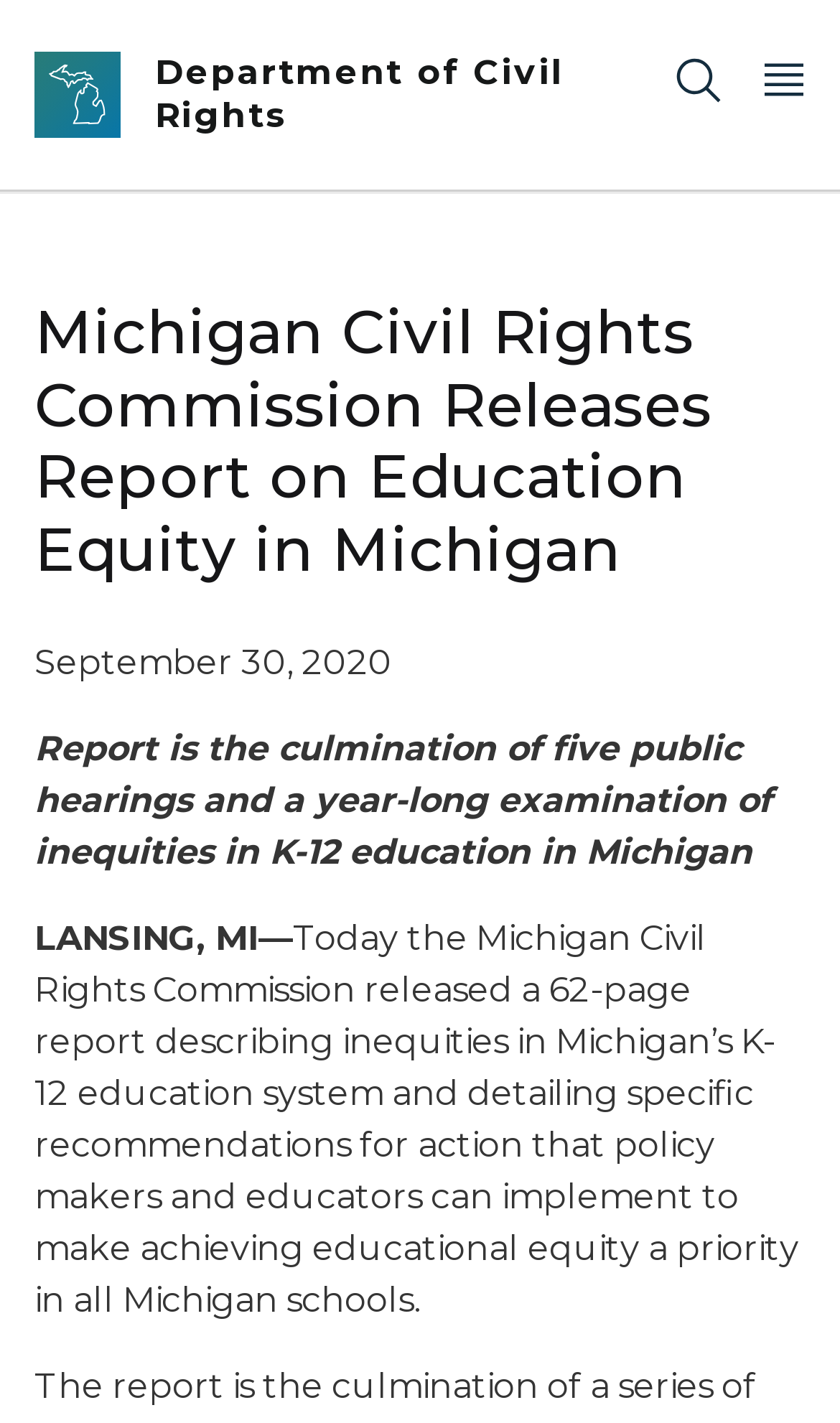Refer to the element description Department of Civil Rights and identify the corresponding bounding box in the screenshot. Format the coordinates as (top-left x, top-left y, bottom-right x, bottom-right y) with values in the range of 0 to 1.

[0.144, 0.036, 0.8, 0.097]